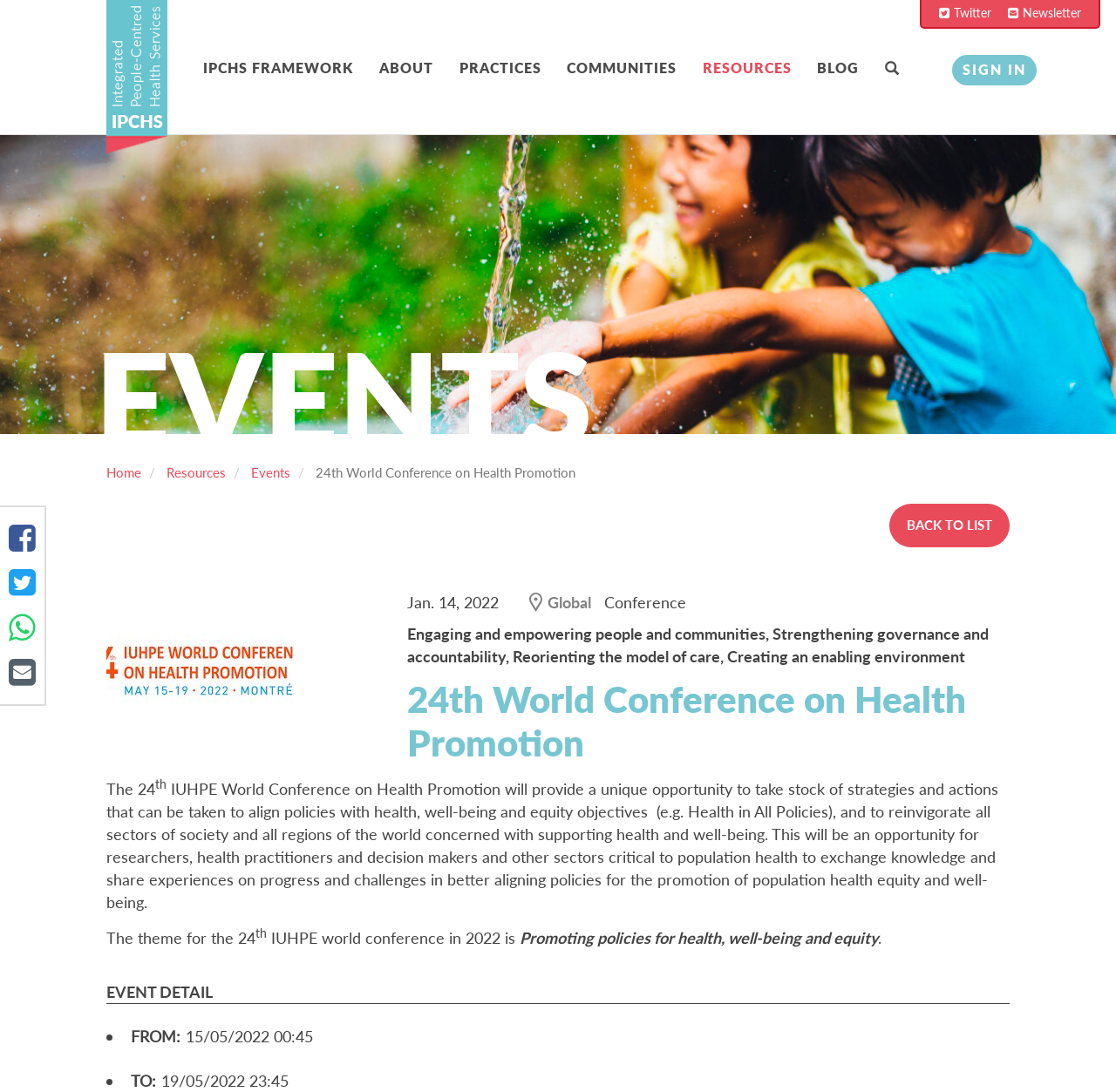Using the element description Global, predict the bounding box coordinates for the UI element. Provide the coordinates in (top-left x, top-left y, bottom-right x, bottom-right y) format with values ranging from 0 to 1.

[0.474, 0.542, 0.53, 0.56]